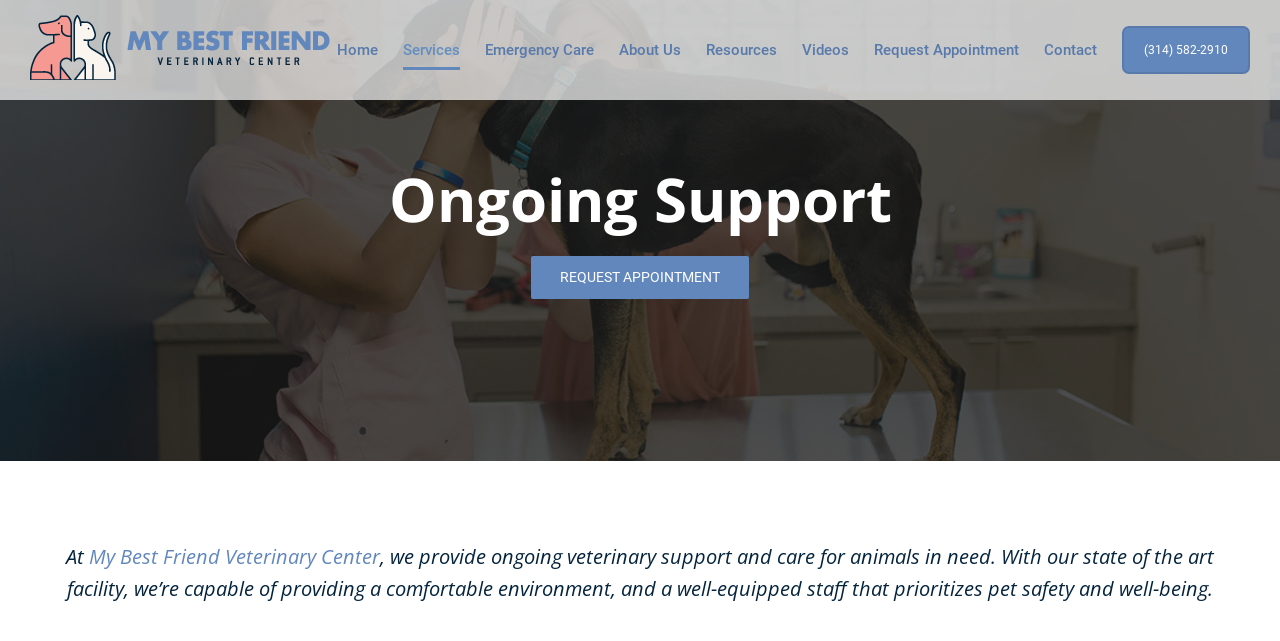What is the phone number of the clinic?
Please provide a single word or phrase as your answer based on the image.

(314) 582-2910